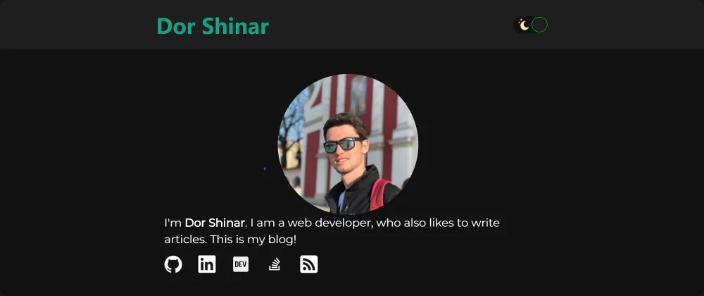Give a thorough explanation of the elements present in the image.

The image features a captivating portrait of an individual named Dor Shinar, who is introduced as a web developer with a passion for writing. He is depicted wearing stylish sunglasses and a dark jacket, exuding a confident and approachable demeanor. The background hints at an urban setting, enhancing the modern aesthetic of the blog. Below the image, a brief bio states, "I'm Dor Shinar. I am a web developer, who also likes to write articles. This is my blog!" Accompanying his introduction are icons representing various social media platforms, indicating his active online presence and inviting visitors to connect with him. The overall layout combines a sleek black background with vibrant elements, making it an inviting space for readers.